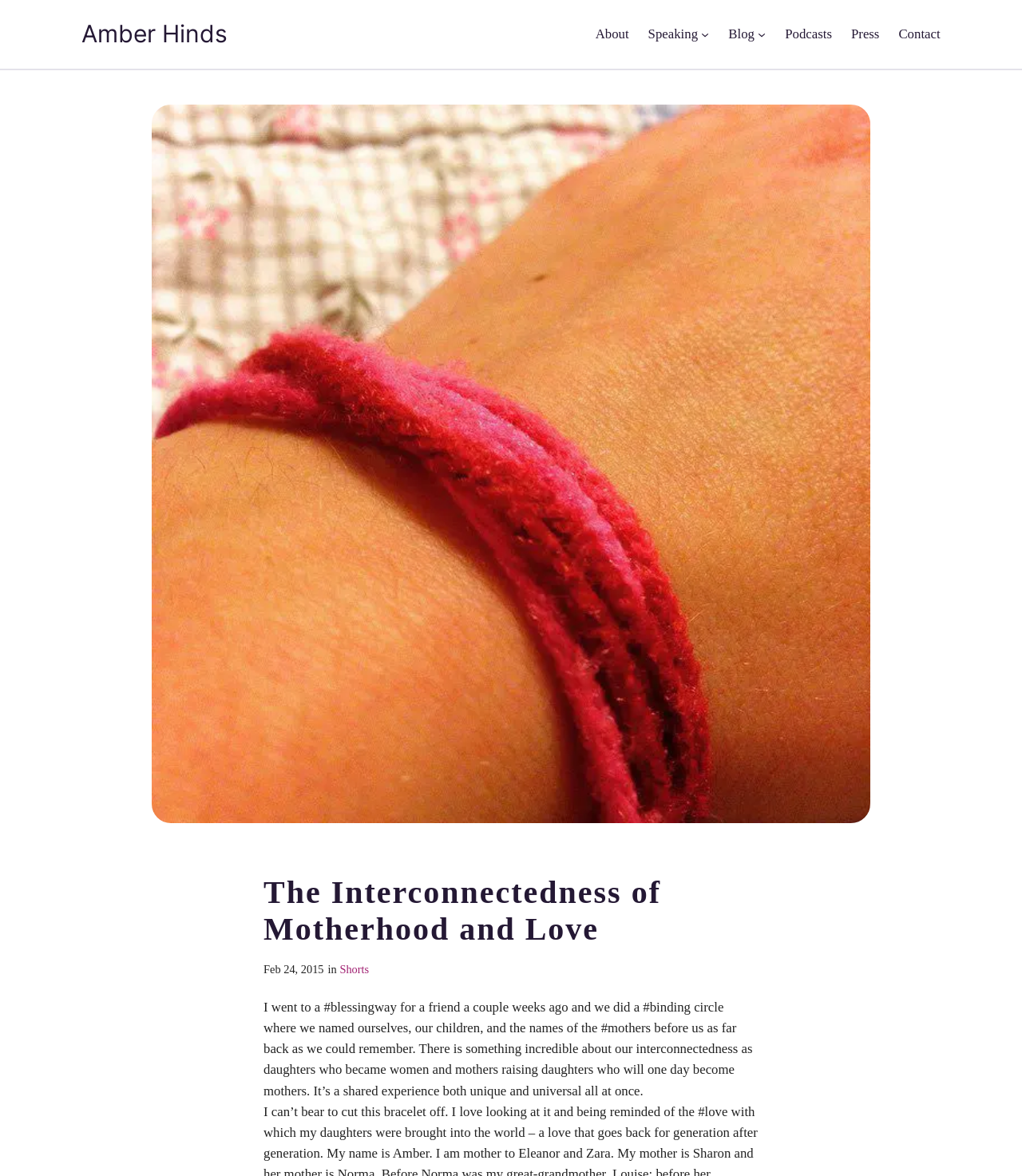What is the purpose of the 'Speaking' link?
Kindly give a detailed and elaborate answer to the question.

The 'Speaking' link is part of the navigation menu, and it likely leads to a page that provides information about the author's speaking engagements or services.